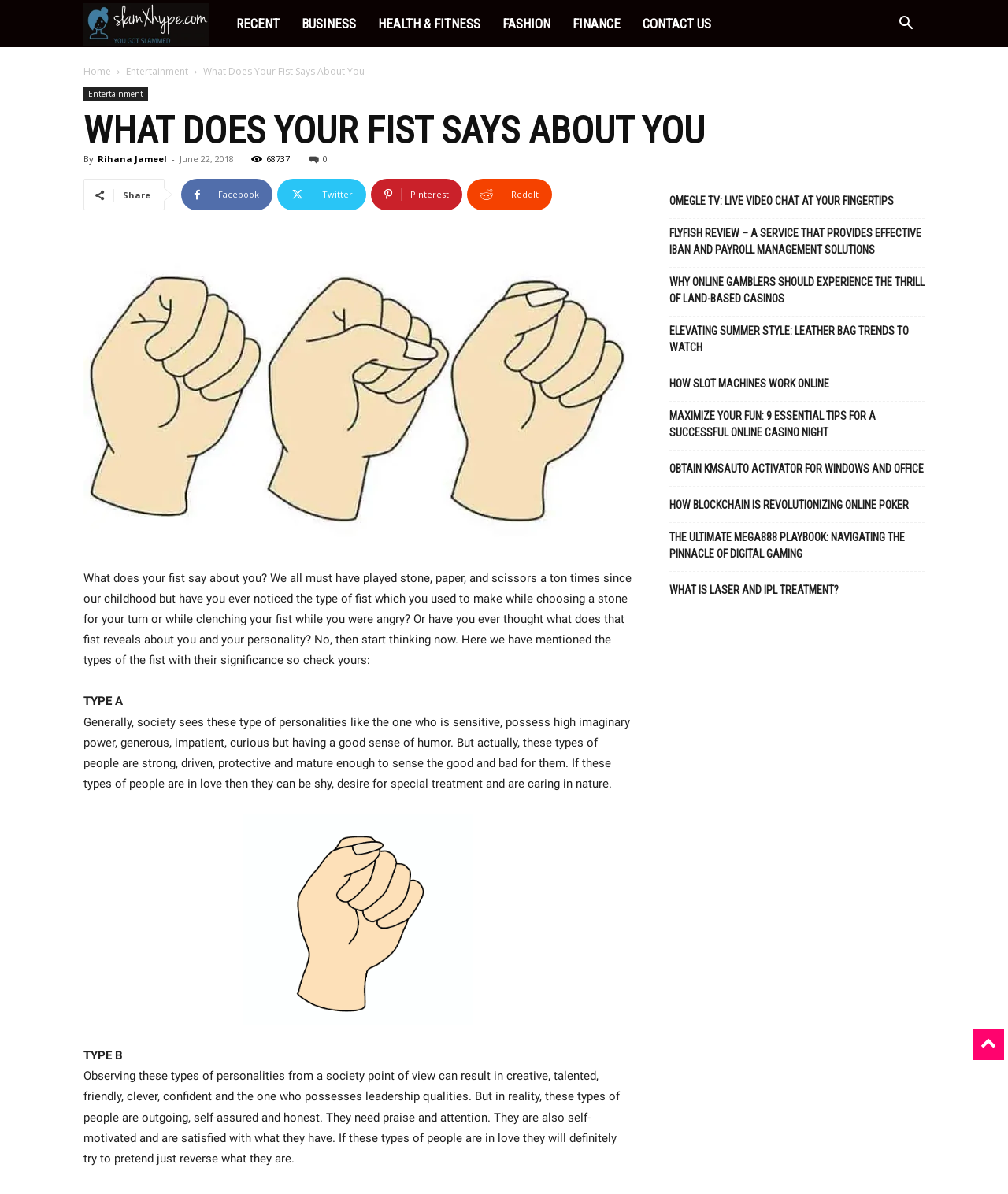Find the bounding box coordinates of the clickable region needed to perform the following instruction: "Click the 'Search' button". The coordinates should be provided as four float numbers between 0 and 1, i.e., [left, top, right, bottom].

[0.88, 0.015, 0.917, 0.027]